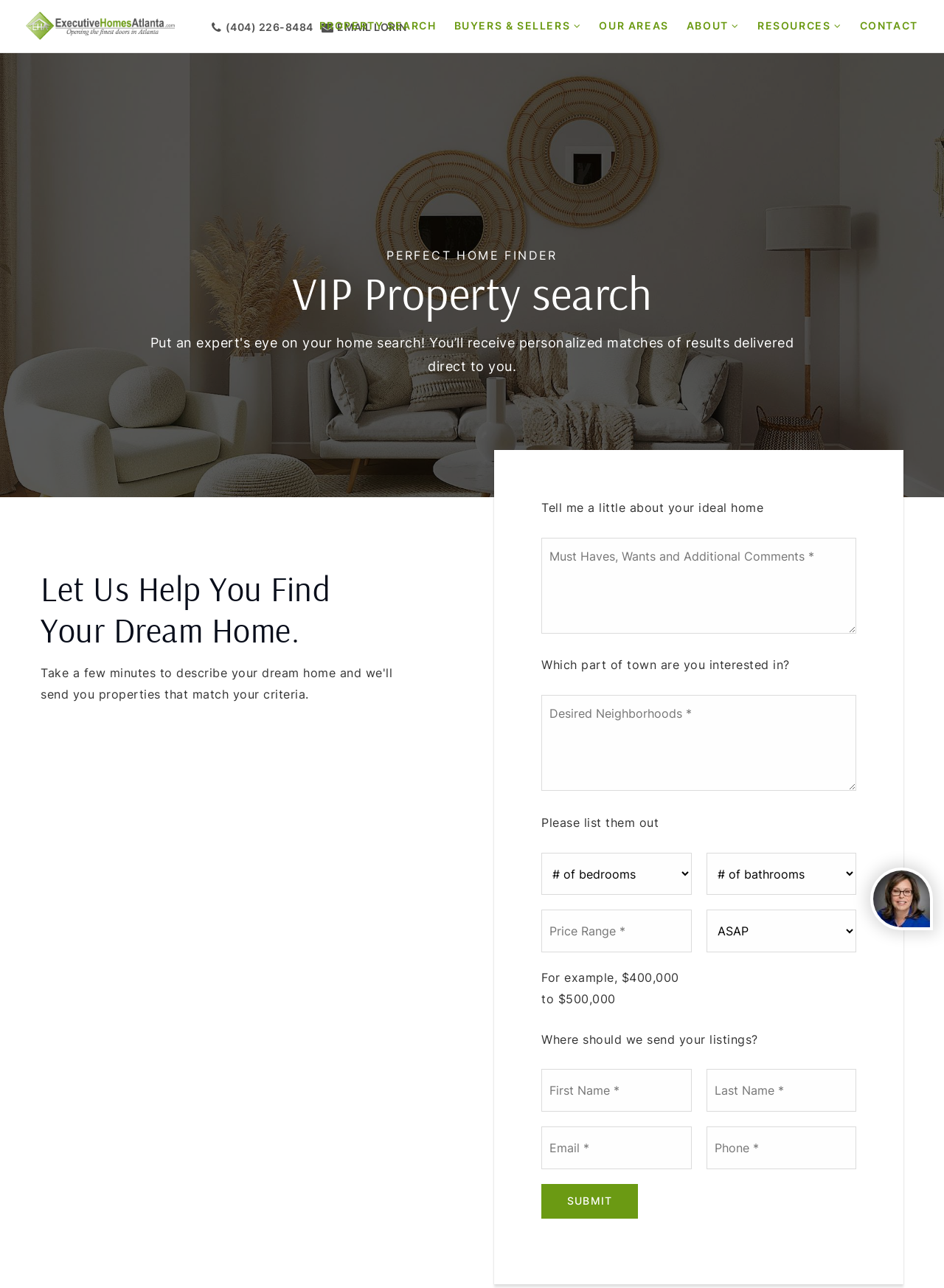Please find the bounding box coordinates of the element that must be clicked to perform the given instruction: "Click the 'SUBMIT' button". The coordinates should be four float numbers from 0 to 1, i.e., [left, top, right, bottom].

[0.573, 0.919, 0.676, 0.946]